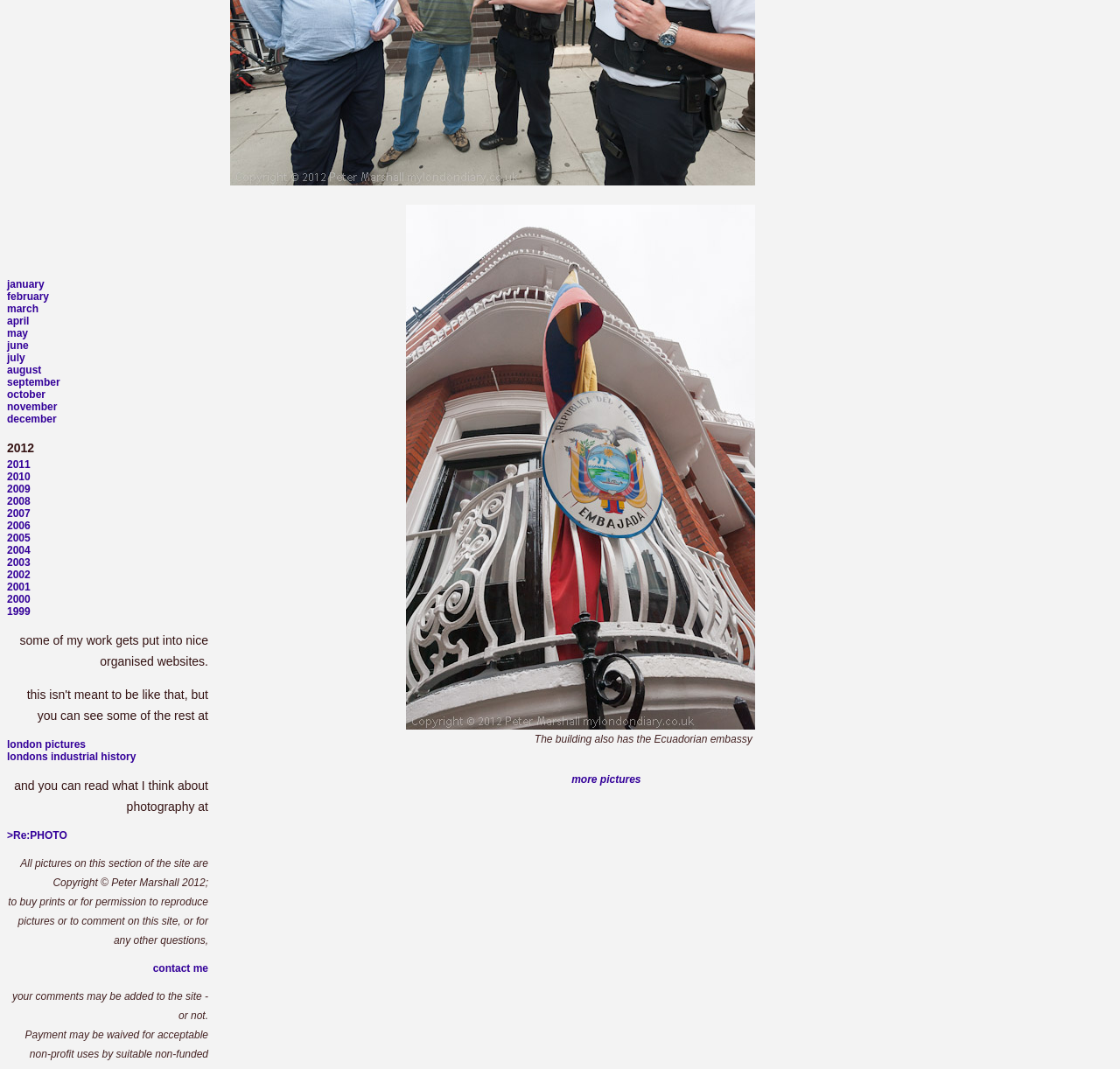What is the topic of the 'Re:PHOTO' link?
Provide a well-explained and detailed answer to the question.

The 'Re:PHOTO' link is likely related to photography, as the surrounding text mentions 'what I think about photography'.